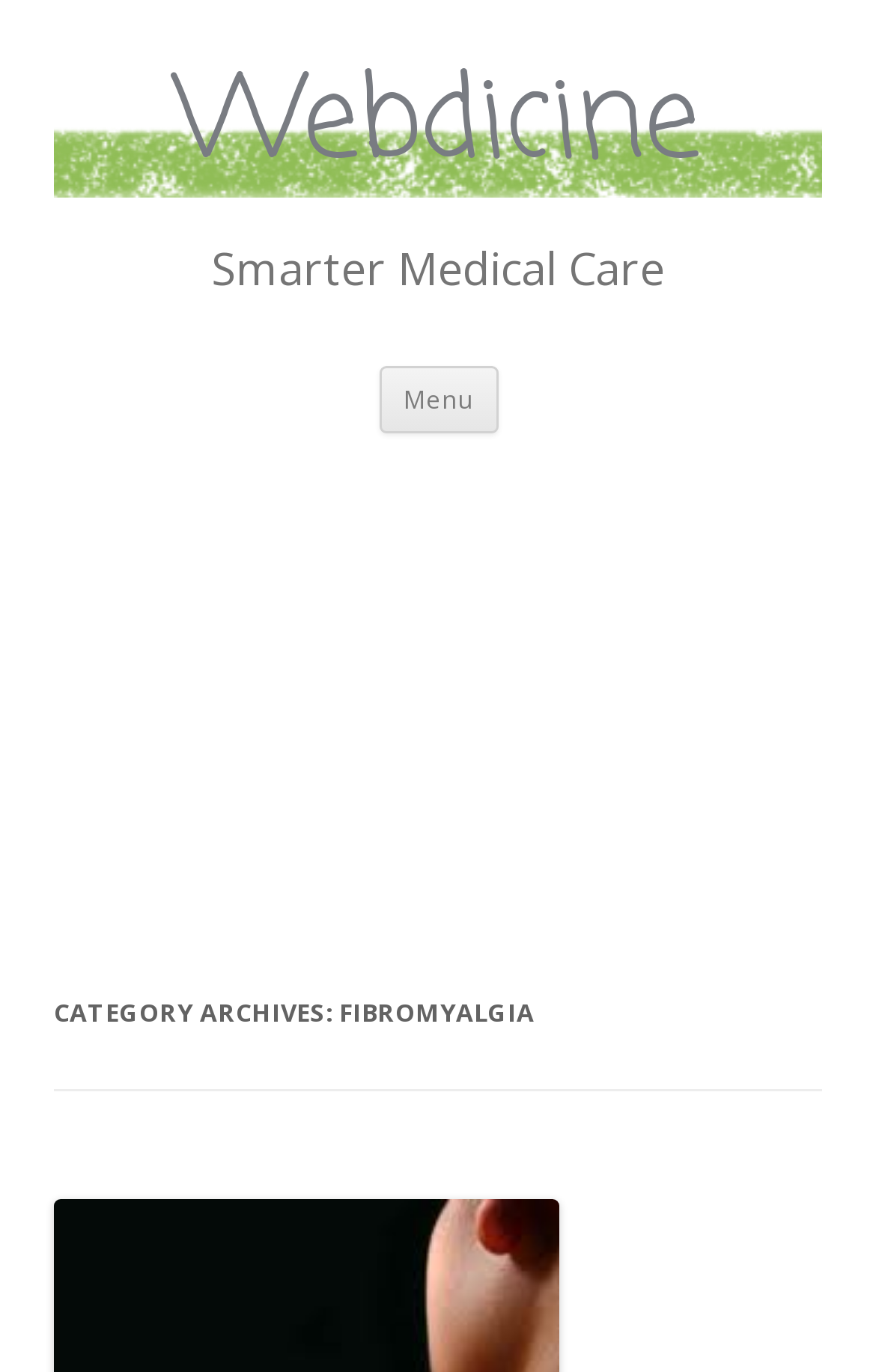What is the category of archives on this webpage?
Answer with a single word or short phrase according to what you see in the image.

Fibromyalgia